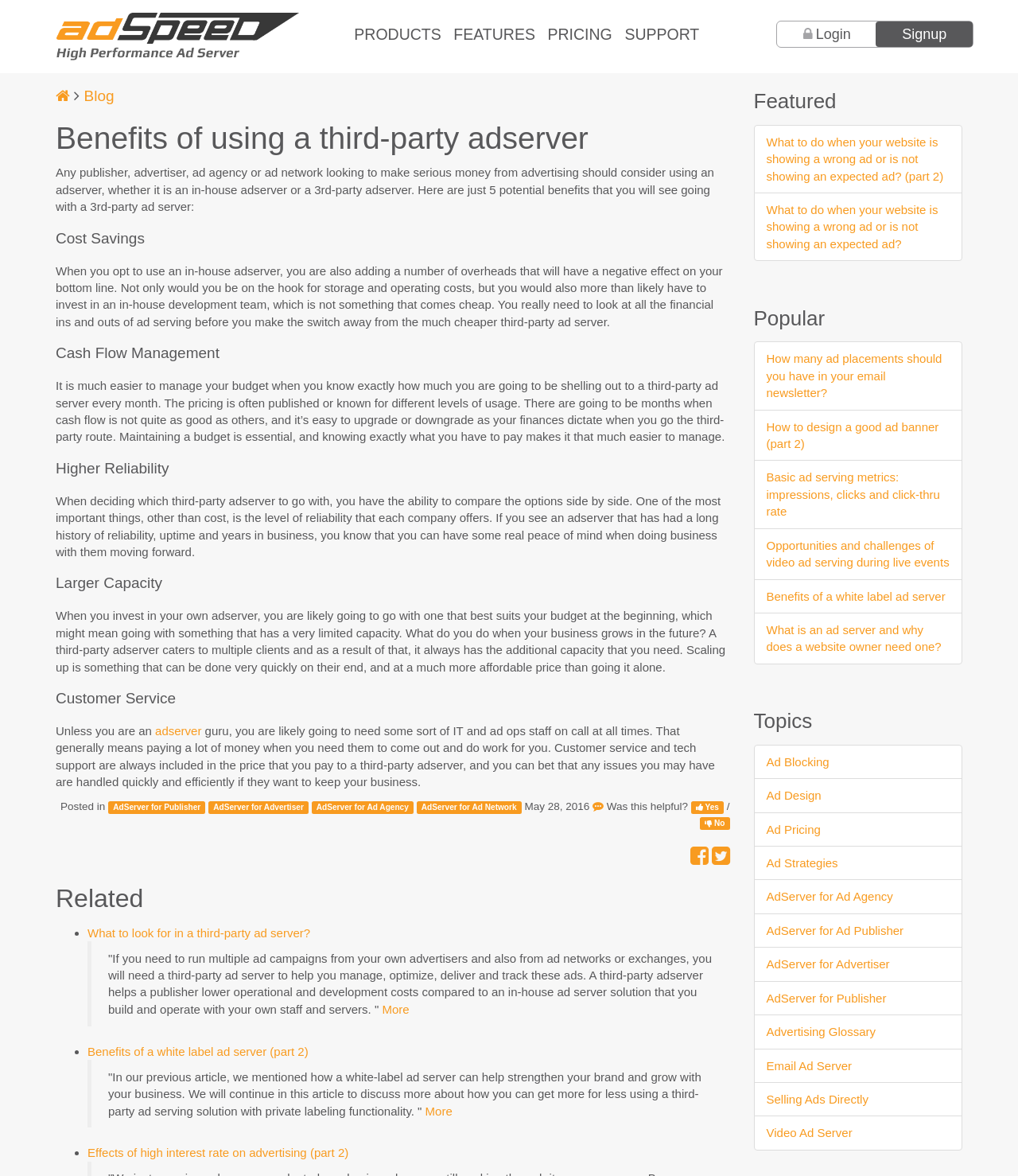Detail the various sections and features present on the webpage.

This webpage is about the benefits of using a third-party ad server, specifically highlighting five potential advantages. At the top, there is a header section with a logo, navigation links to "PRODUCTS", "FEATURES", "PRICING", "SUPPORT", and login/signup options. Below the header, there is a section with a heading "Homepage" and "Blog" links.

The main content starts with a heading "Benefits of using a third-party adserver" followed by a brief introduction to the topic. The introduction is followed by five sections, each highlighting a specific benefit: "Cost Savings", "Cash Flow Management", "Higher Reliability", "Larger Capacity", and "Customer Service". Each section has a heading and a paragraph of text explaining the benefit.

After the main content, there are several sections with links to related articles, including "Related", "Featured", "Popular", and "Topics". These sections have multiple links to other articles on the website, organized by category.

At the bottom of the page, there are links to specific topics, such as "Ad Blocking", "Ad Design", and "Video Ad Server", which are likely categories or tags on the website.